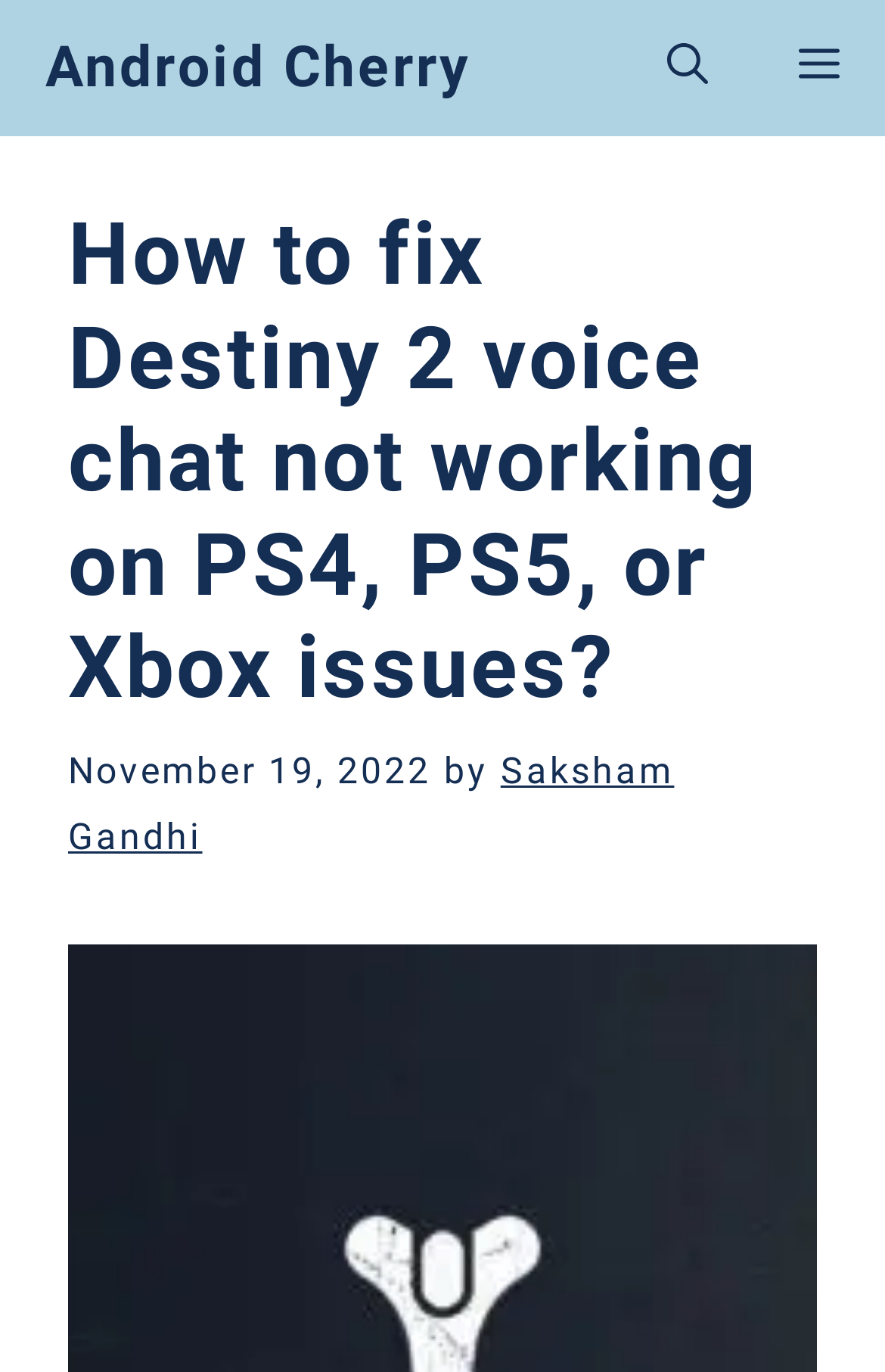Locate the bounding box coordinates of the UI element described by: "Menu". Provide the coordinates as four float numbers between 0 and 1, formatted as [left, top, right, bottom].

[0.851, 0.0, 1.0, 0.099]